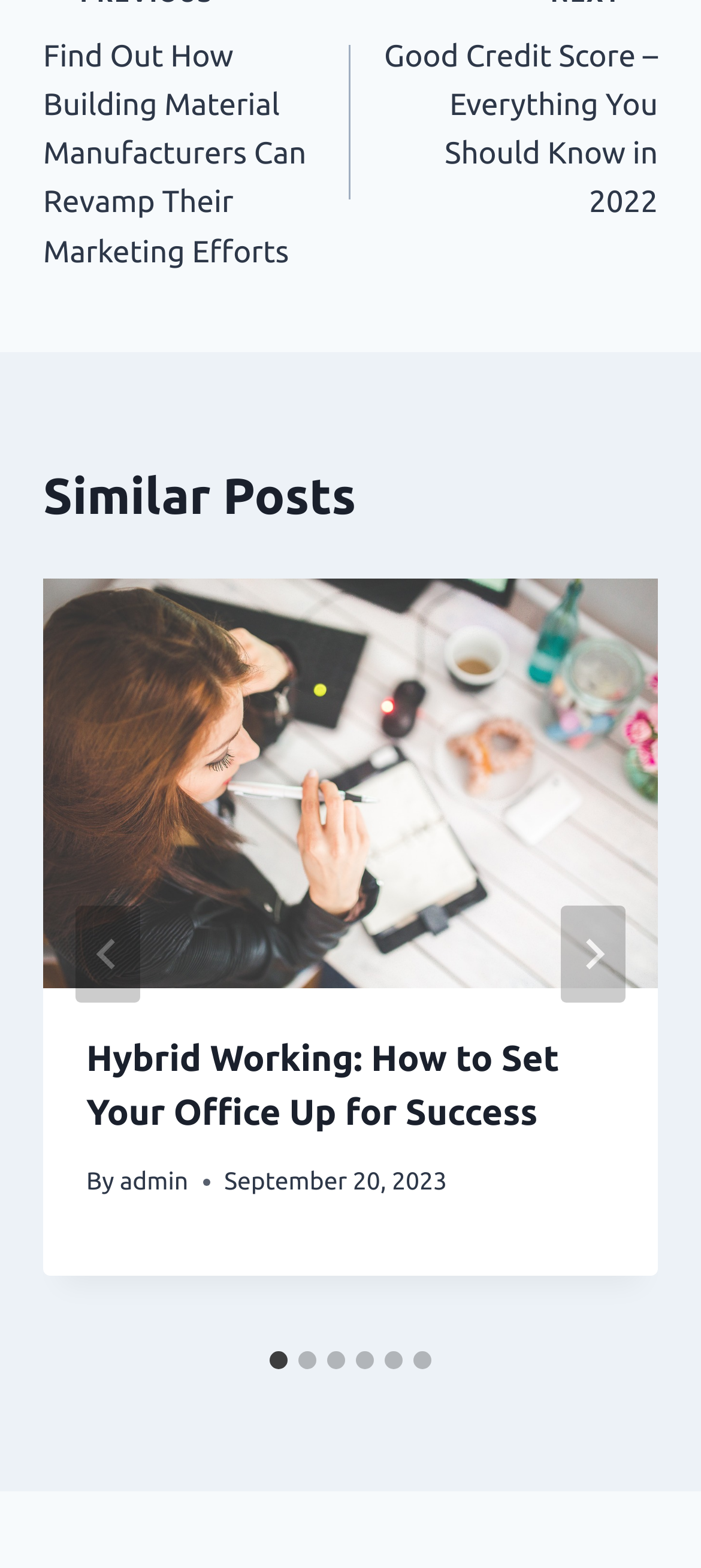Given the element description aria-label="Go to slide 6", identify the bounding box coordinates for the UI element on the webpage screenshot. The format should be (top-left x, top-left y, bottom-right x, bottom-right y), with values between 0 and 1.

[0.59, 0.862, 0.615, 0.873]